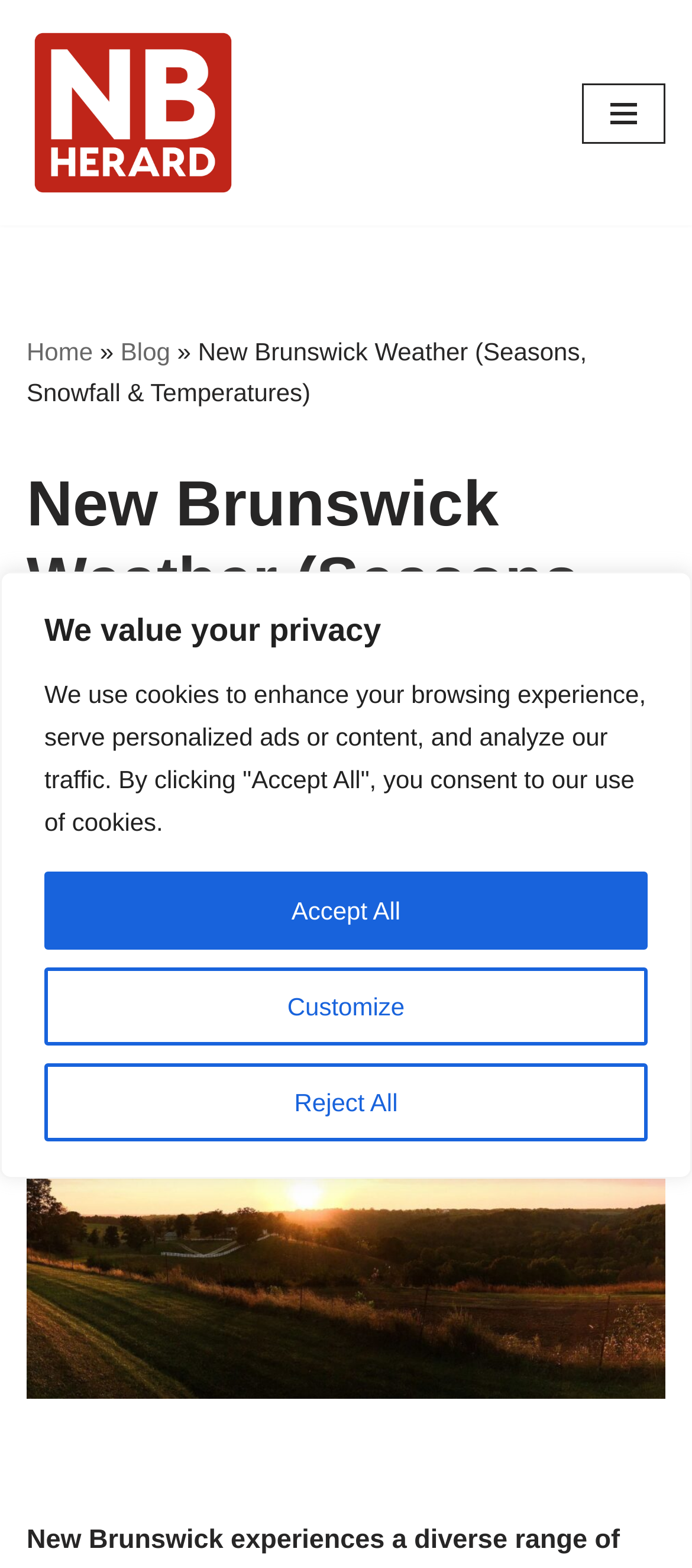What is the current date?
Using the details shown in the screenshot, provide a comprehensive answer to the question.

I found the answer by looking at the time element at the top right corner of the webpage, which displays the current date as 'November 26, 2023'.